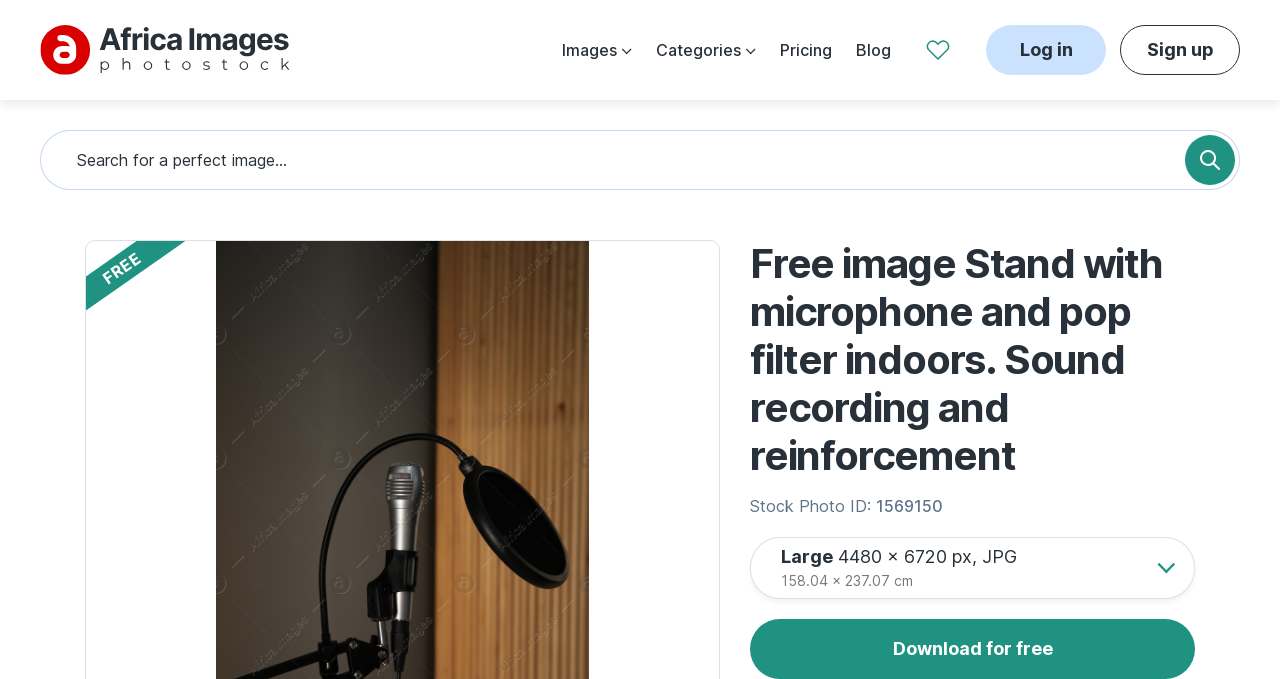What is the purpose of the button at the bottom of the page?
Using the information from the image, give a concise answer in one word or a short phrase.

Download for free